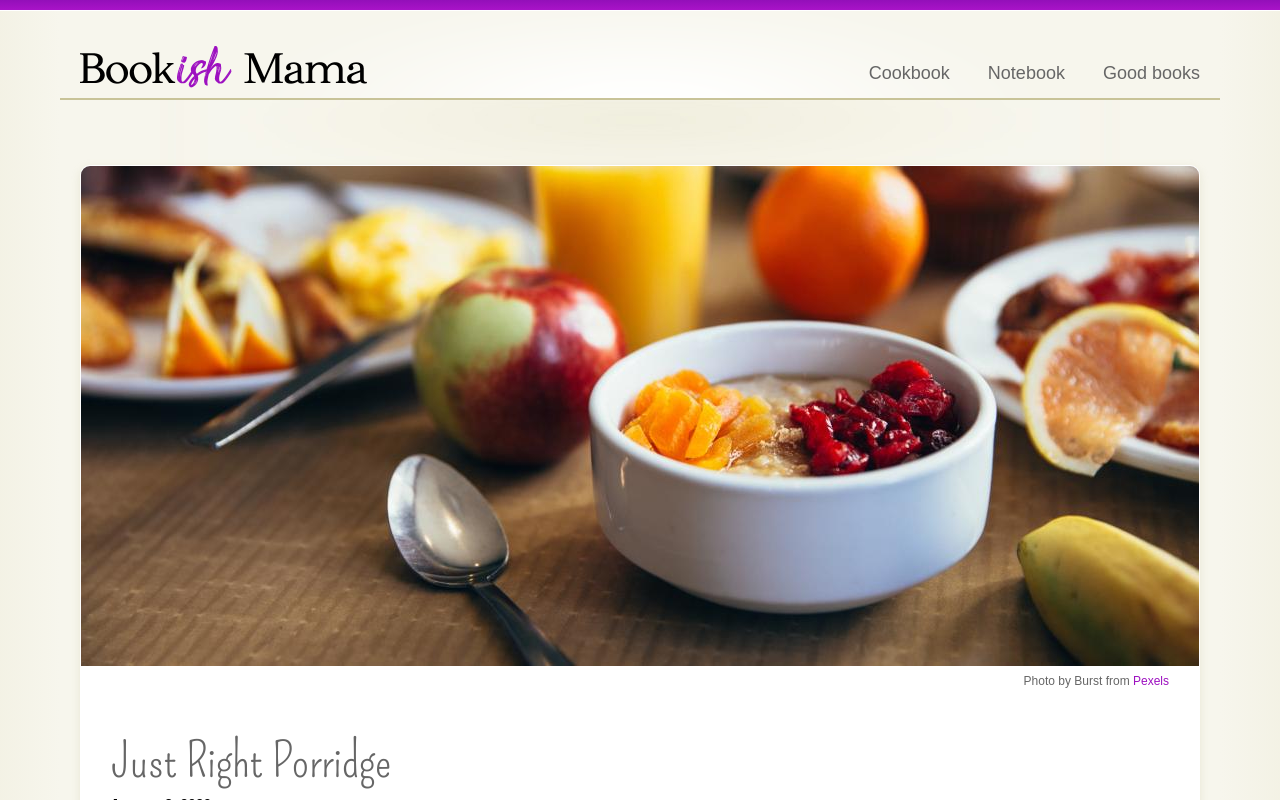Write a detailed summary of the webpage.

The webpage is about a recipe for "Just Right Porridge" on a blog called "Bookish Mama". At the top left corner, there is a logo of "Bookish Mama" which is a clickable link. To the right of the logo, there are three navigation links: "Cookbook", "Notebook", and "Good books". 

Below the navigation links, there is a large image that takes up most of the page, with a caption "Photo by Burst from Pexels" at the bottom right corner of the image. 

At the bottom of the page, there is a large heading that reads "Just Right Porridge", which is likely the title of the recipe. The meta description suggests that this porridge is a wholesome and creamy breakfast option that is perfect for a weekend breakfast with family.